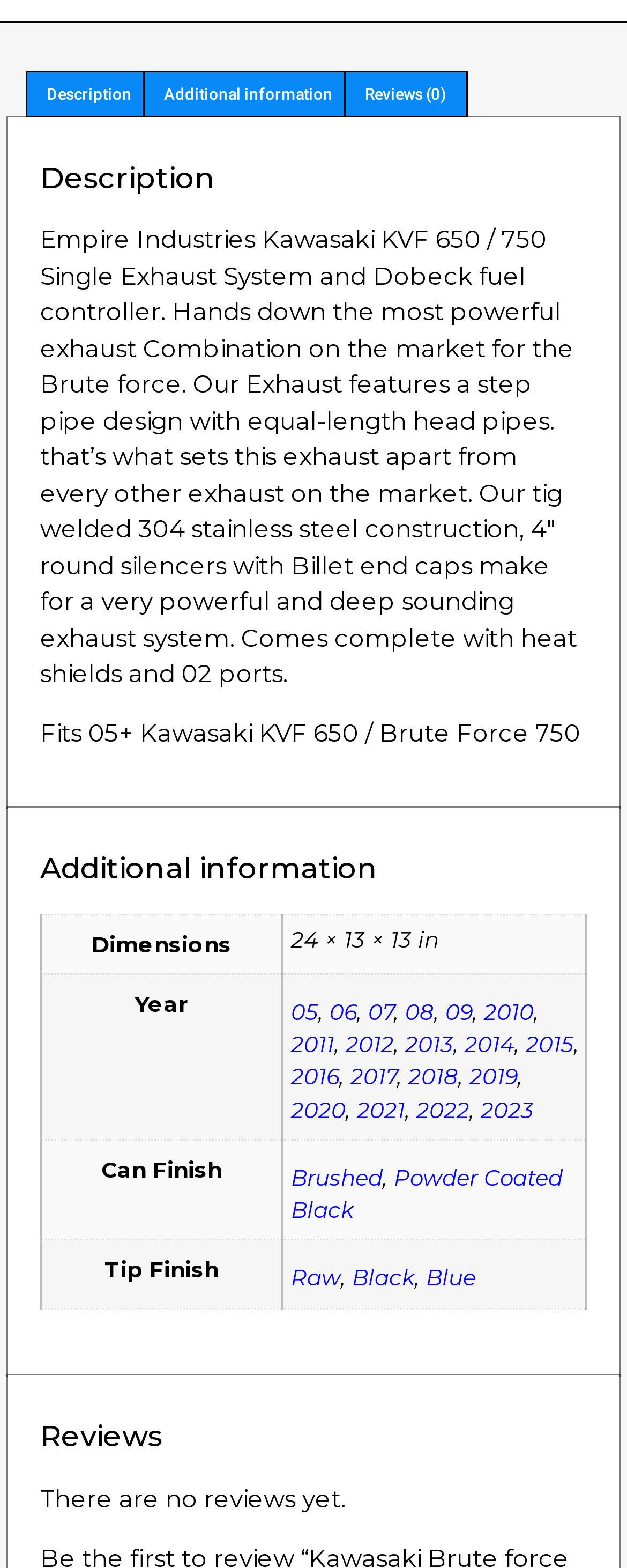Could you highlight the region that needs to be clicked to execute the instruction: "Contact us via email"?

None